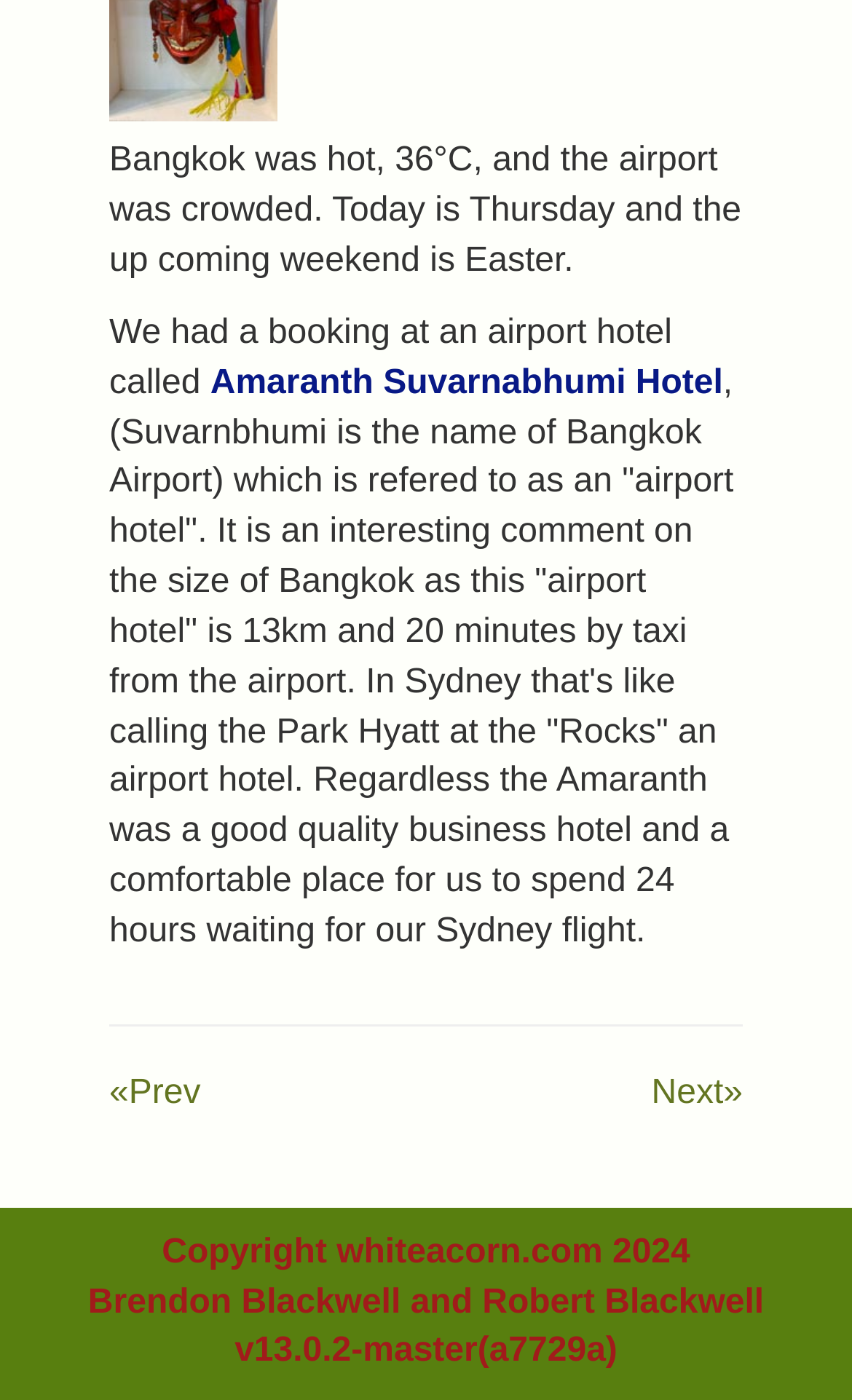Locate the bounding box for the described UI element: "Toggle Top Menu". Ensure the coordinates are four float numbers between 0 and 1, formatted as [left, top, right, bottom].

None